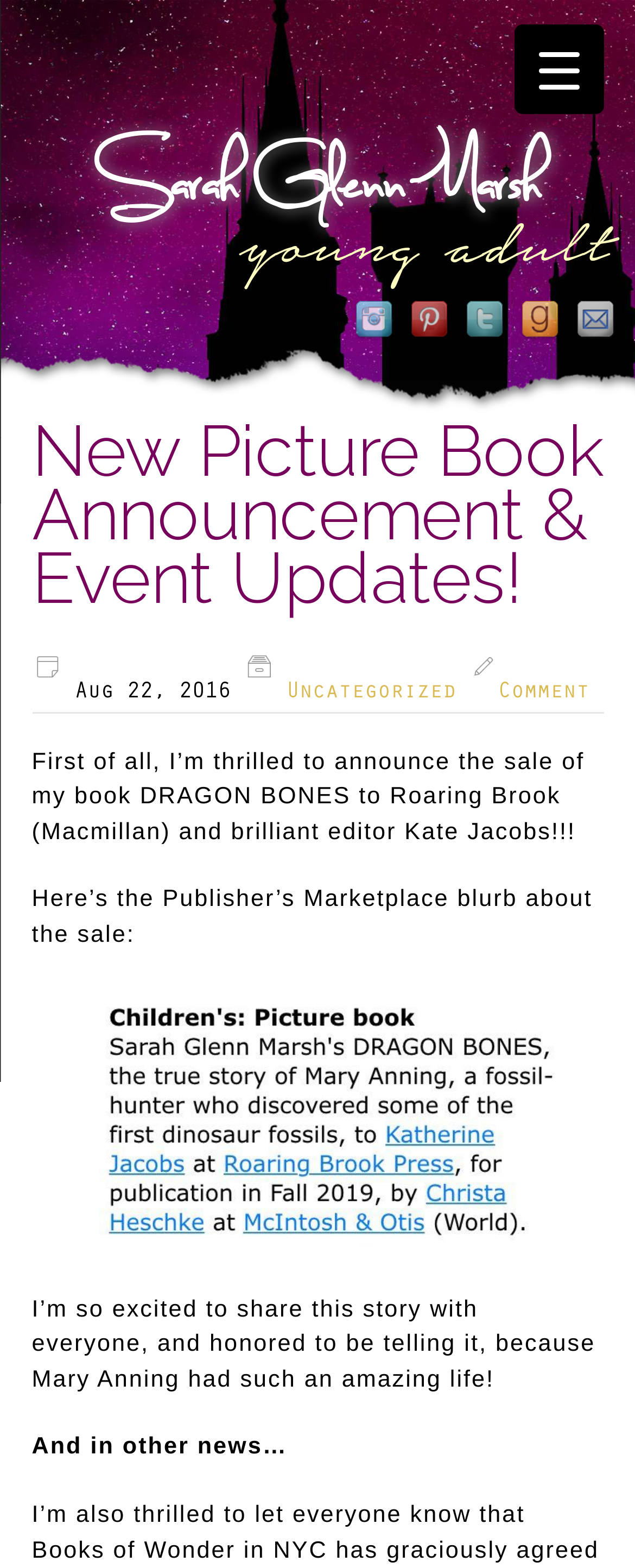Can you specify the bounding box coordinates for the region that should be clicked to fulfill this instruction: "Read the announcement".

[0.05, 0.478, 0.921, 0.539]